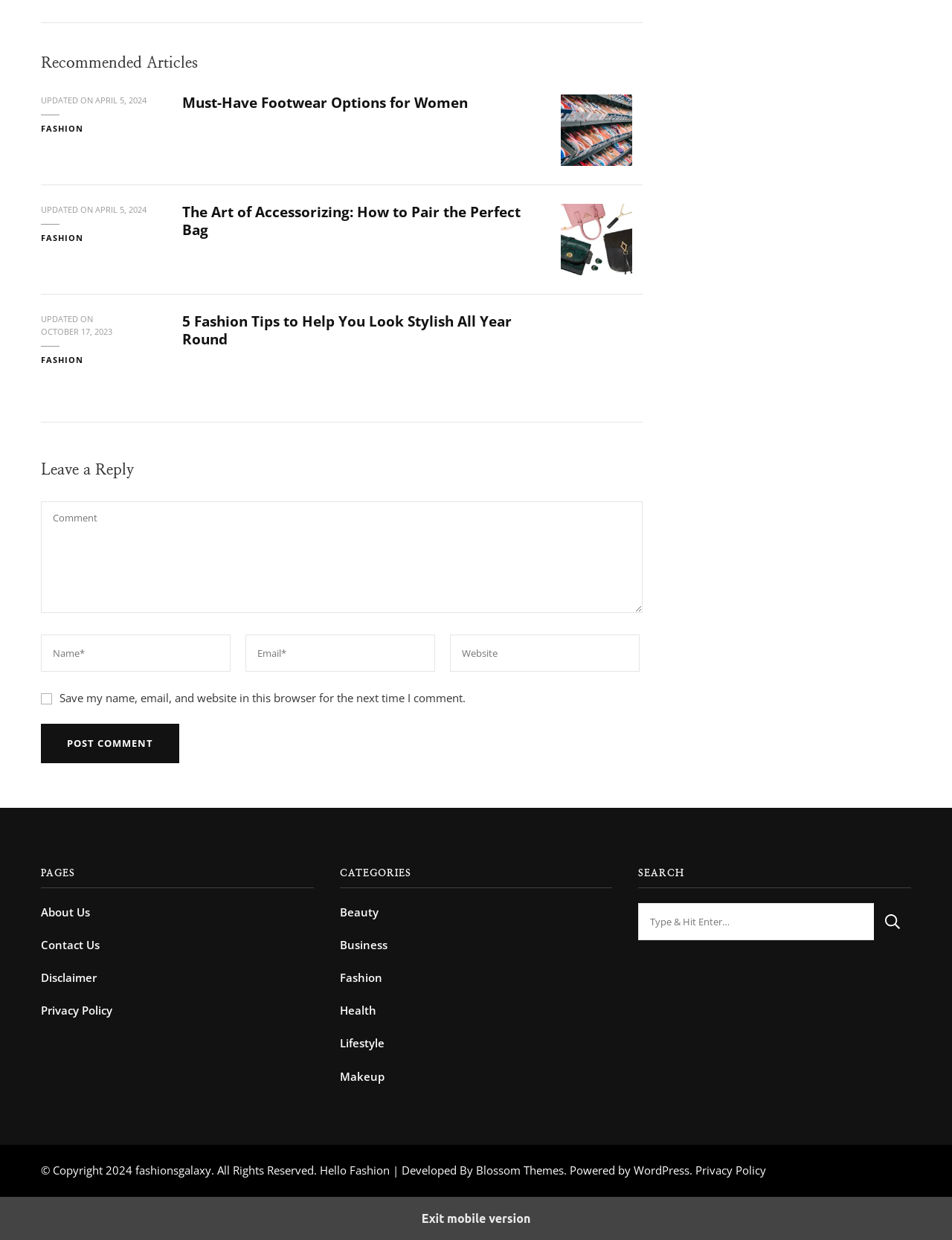Pinpoint the bounding box coordinates of the area that should be clicked to complete the following instruction: "Visit the 'About Us' page". The coordinates must be given as four float numbers between 0 and 1, i.e., [left, top, right, bottom].

[0.043, 0.728, 0.095, 0.743]